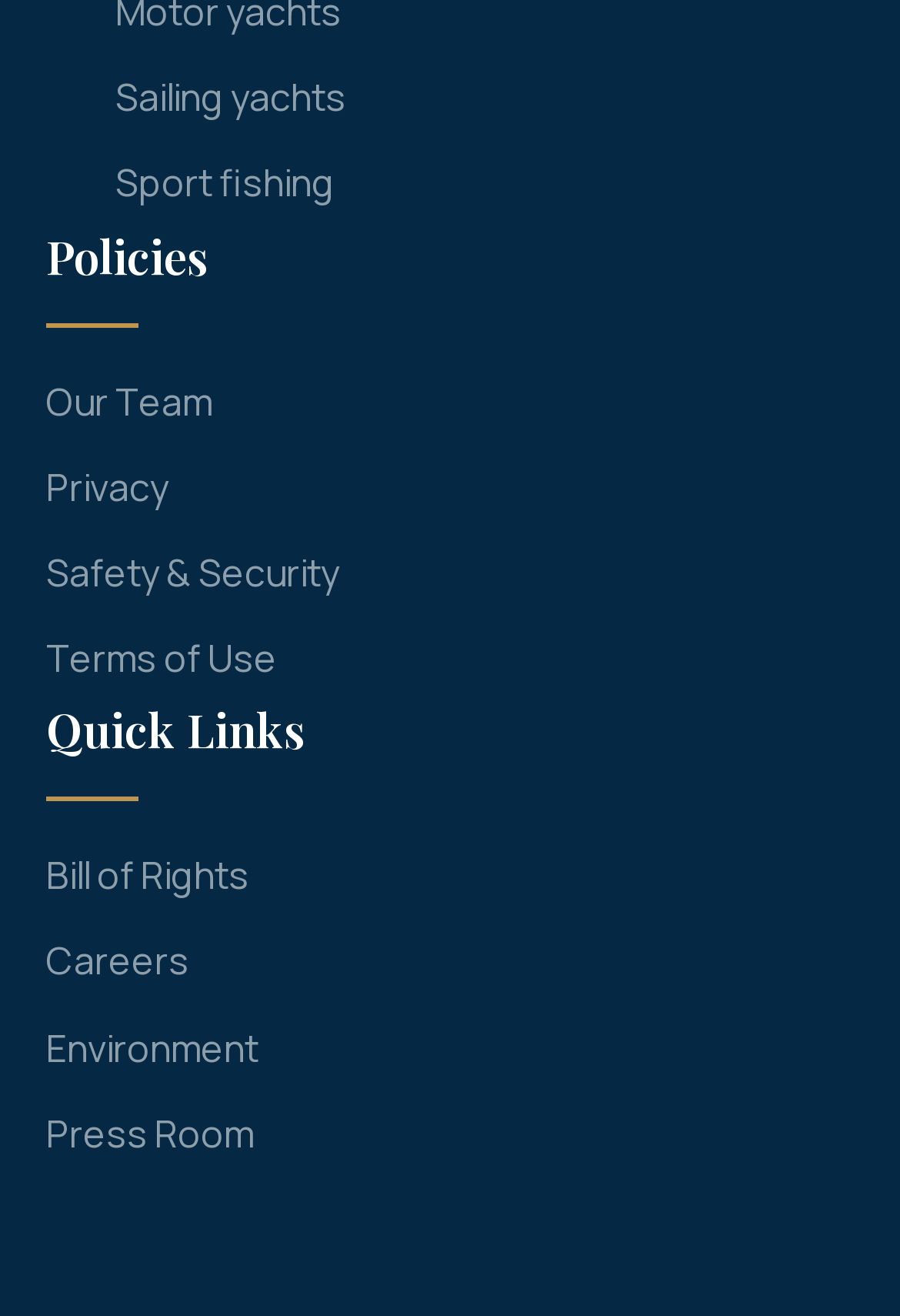Please identify the bounding box coordinates of the element's region that should be clicked to execute the following instruction: "Read our team information". The bounding box coordinates must be four float numbers between 0 and 1, i.e., [left, top, right, bottom].

[0.051, 0.282, 0.949, 0.338]